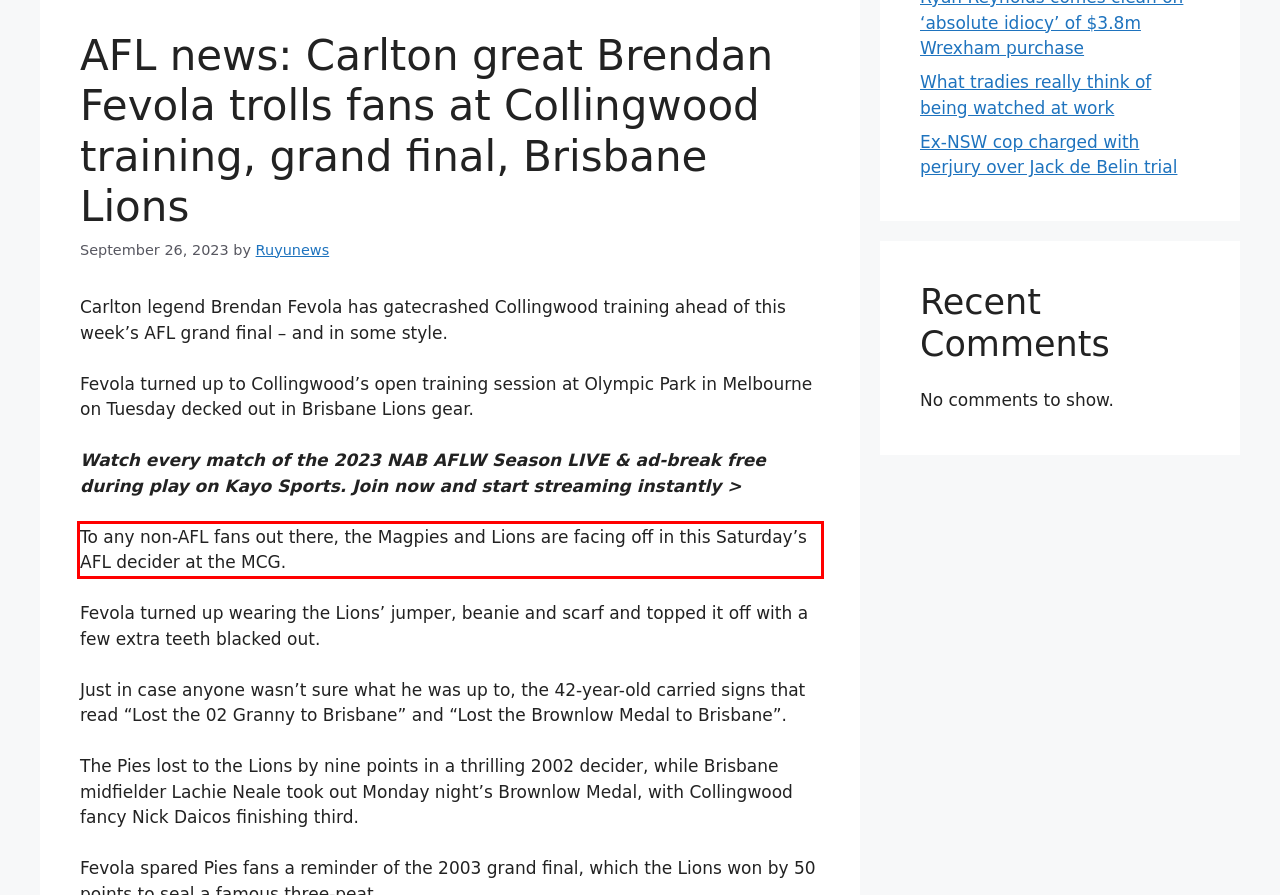Given a screenshot of a webpage containing a red bounding box, perform OCR on the text within this red bounding box and provide the text content.

To any non-AFL fans out there, the Magpies and Lions are facing off in this Saturday’s AFL decider at the MCG.